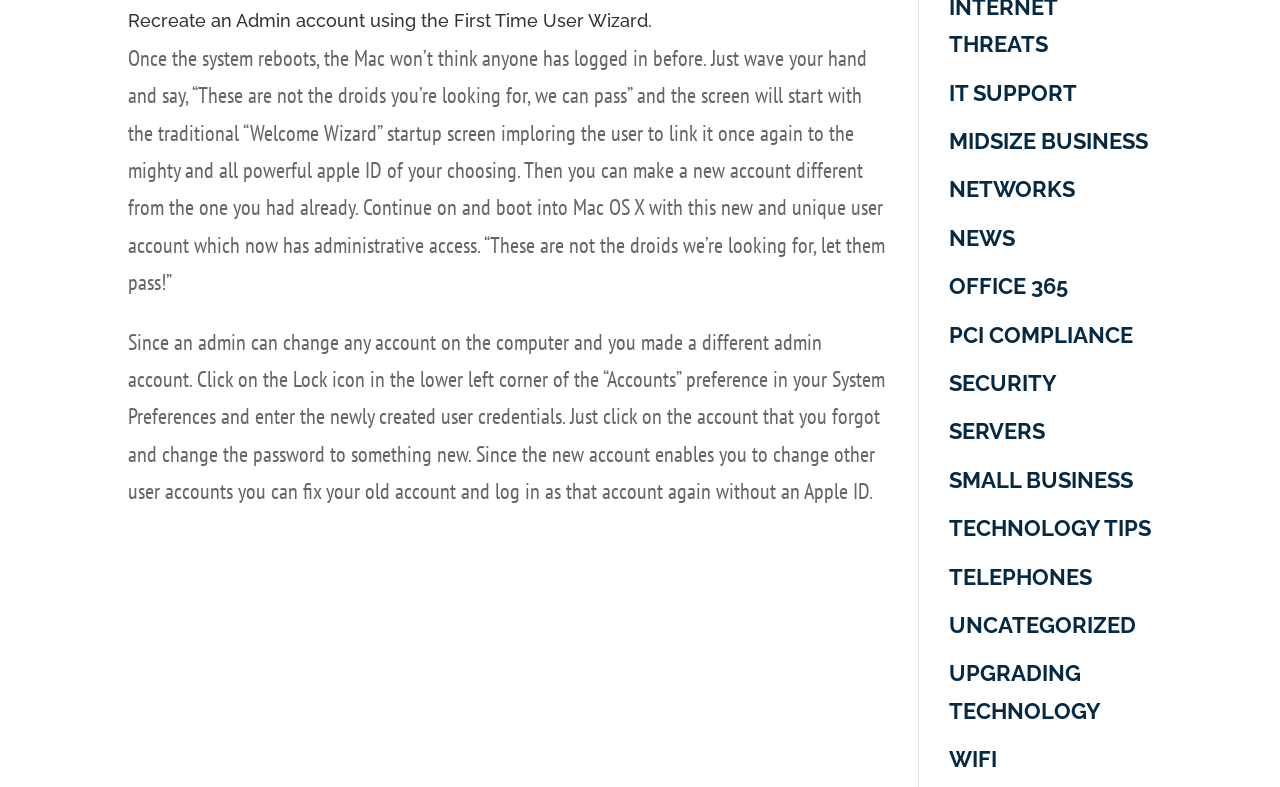Using the provided element description: "Security", identify the bounding box coordinates. The coordinates should be four floats between 0 and 1 in the order [left, top, right, bottom].

[0.741, 0.47, 0.826, 0.503]